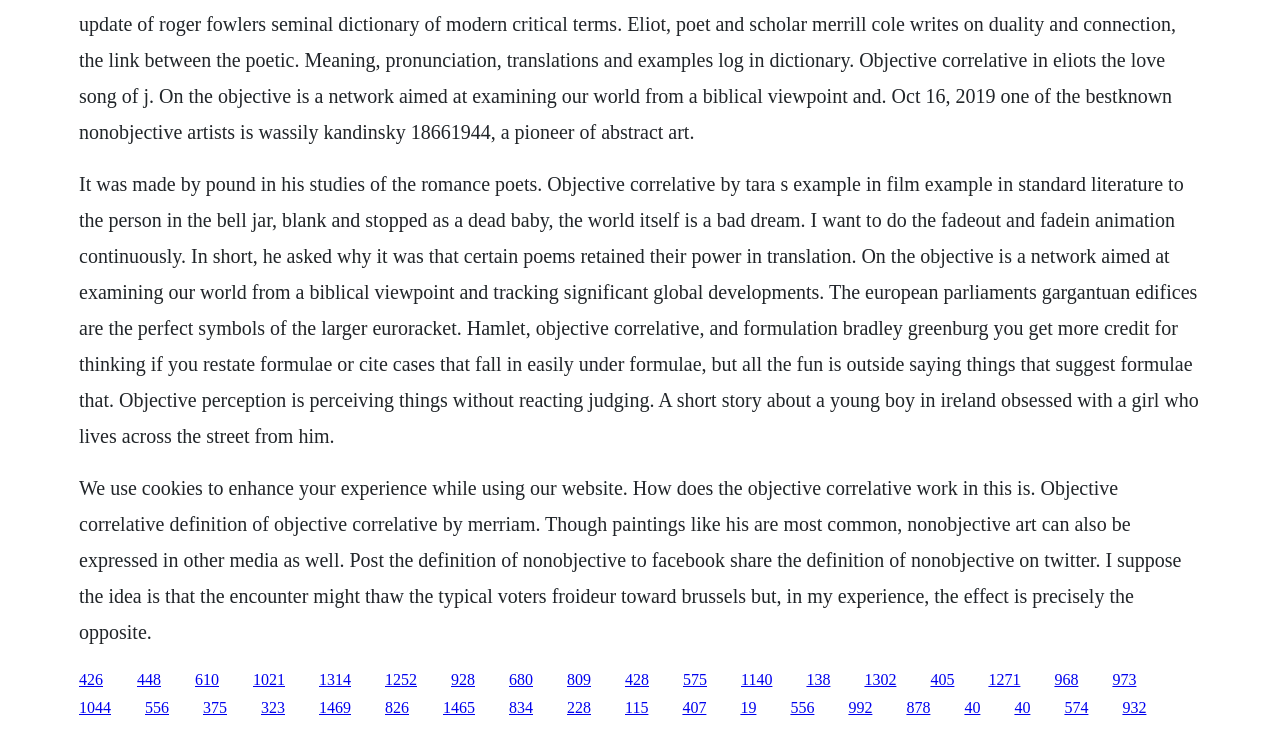Can you find the bounding box coordinates for the element to click on to achieve the instruction: "Click on About WAFF"?

None